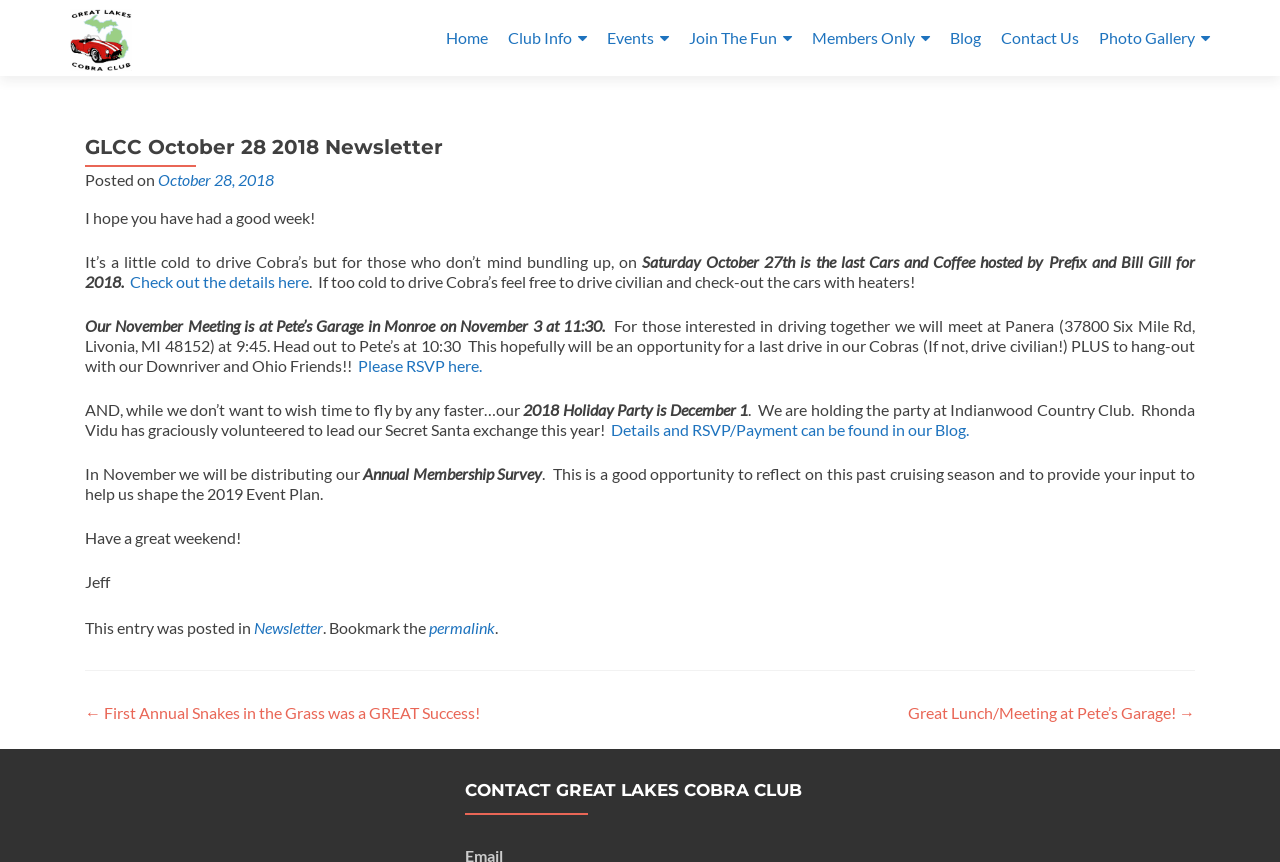Where is the November meeting being held?
Look at the image and answer the question with a single word or phrase.

Pete's Garage in Monroe